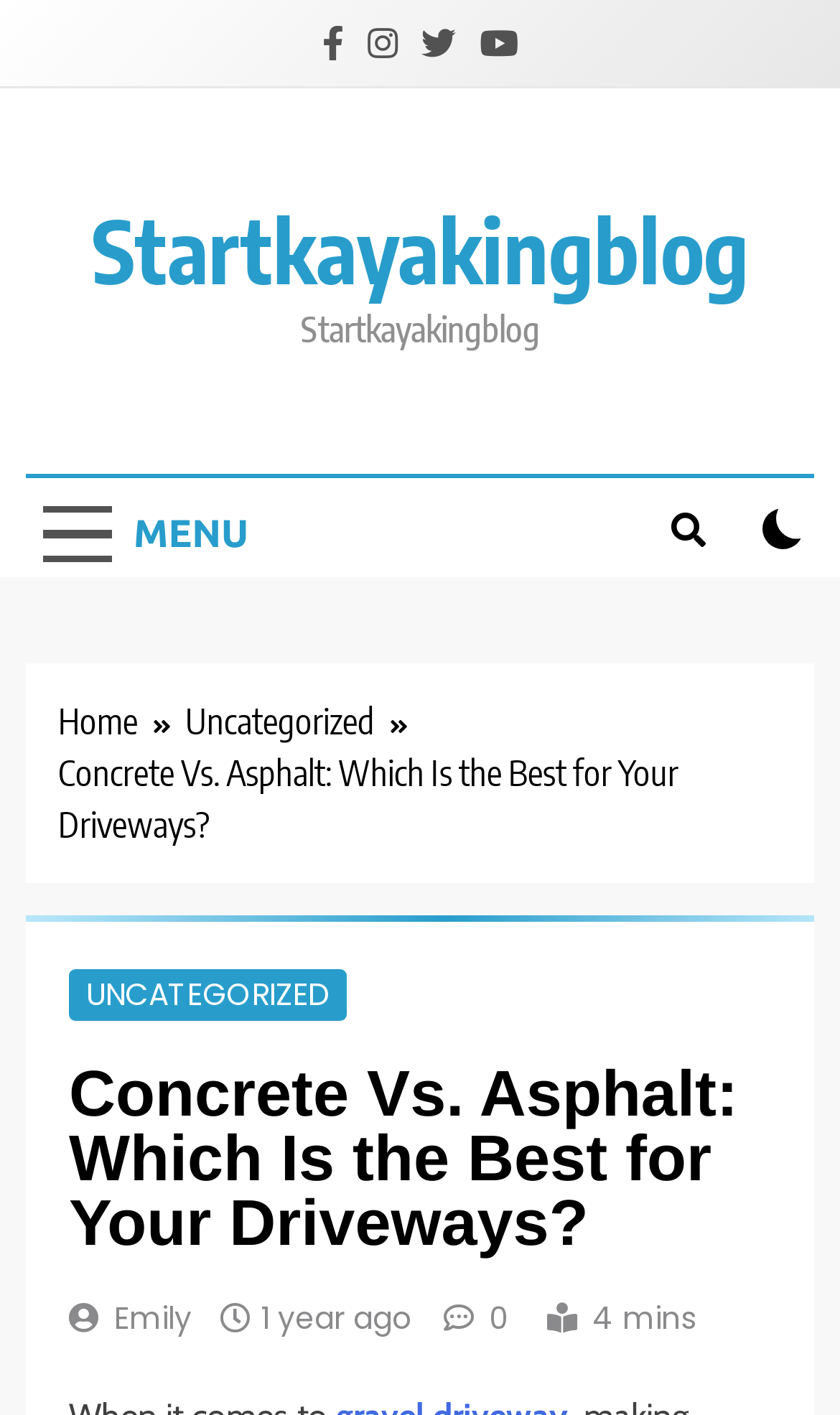Using the elements shown in the image, answer the question comprehensively: What is the topic of the article?

The topic of the article can be determined by looking at the header section of the webpage, which contains the title 'Concrete Vs. Asphalt: Which Is the Best for Your Driveways?'.